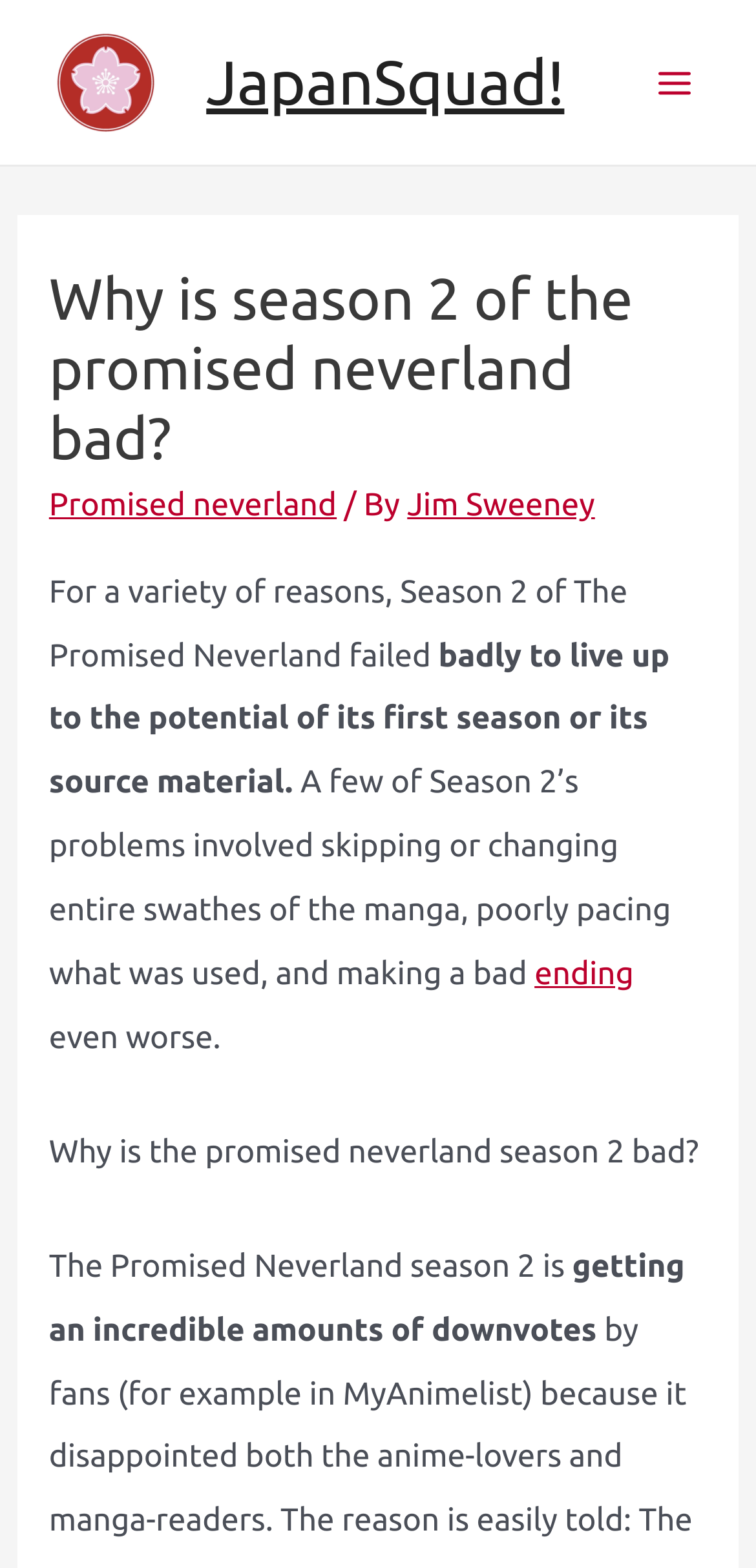Please give a concise answer to this question using a single word or phrase: 
What is the name of the website?

JapanSquad!